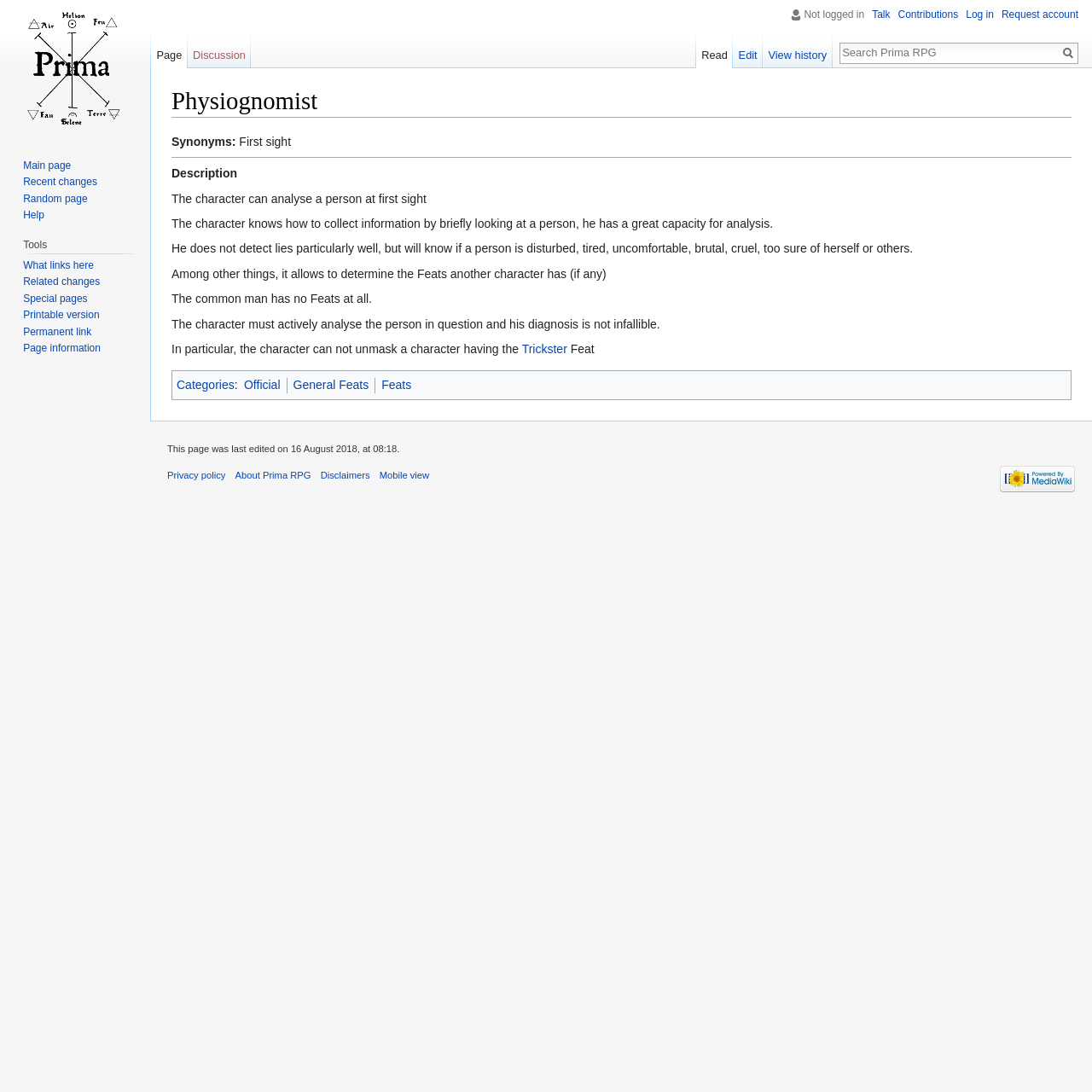What can the character determine about a person?
Answer the question with a single word or phrase by looking at the picture.

Person's Feats